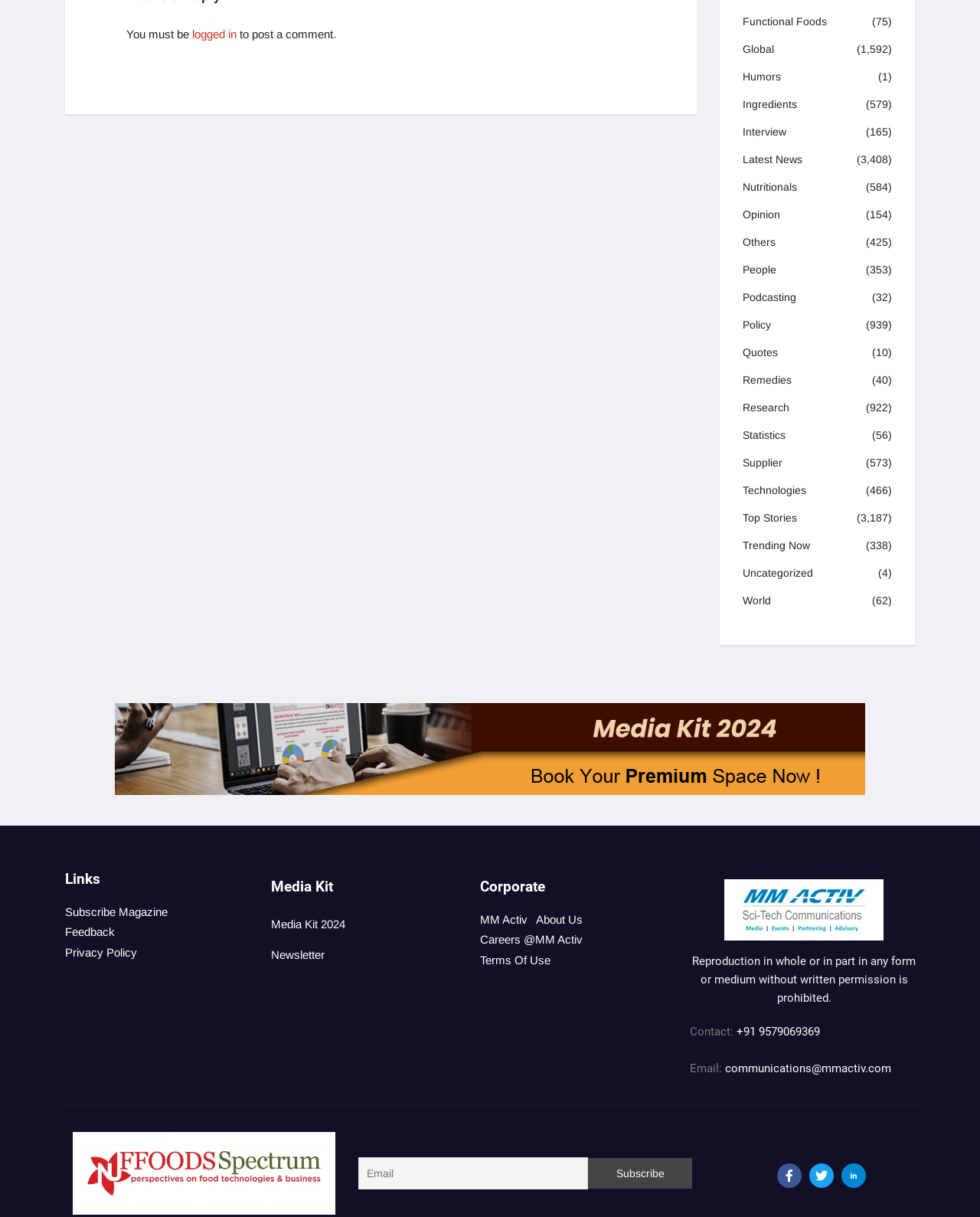Identify the bounding box coordinates for the element you need to click to achieve the following task: "Click on the 'Facebook-f' link". Provide the bounding box coordinates as four float numbers between 0 and 1, in the form [left, top, right, bottom].

[0.793, 0.956, 0.818, 0.976]